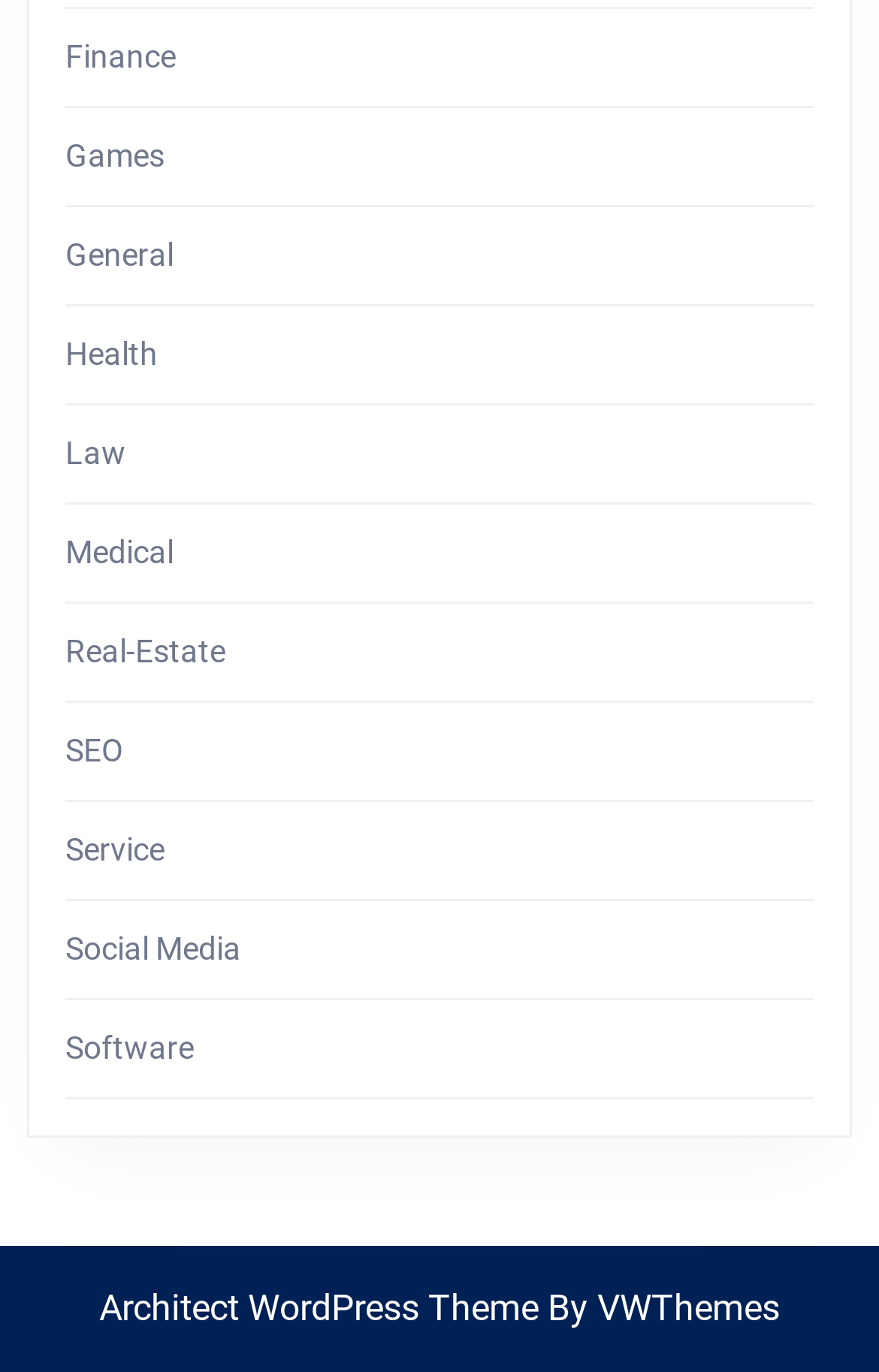Please provide a brief answer to the question using only one word or phrase: 
How many categories are available?

10